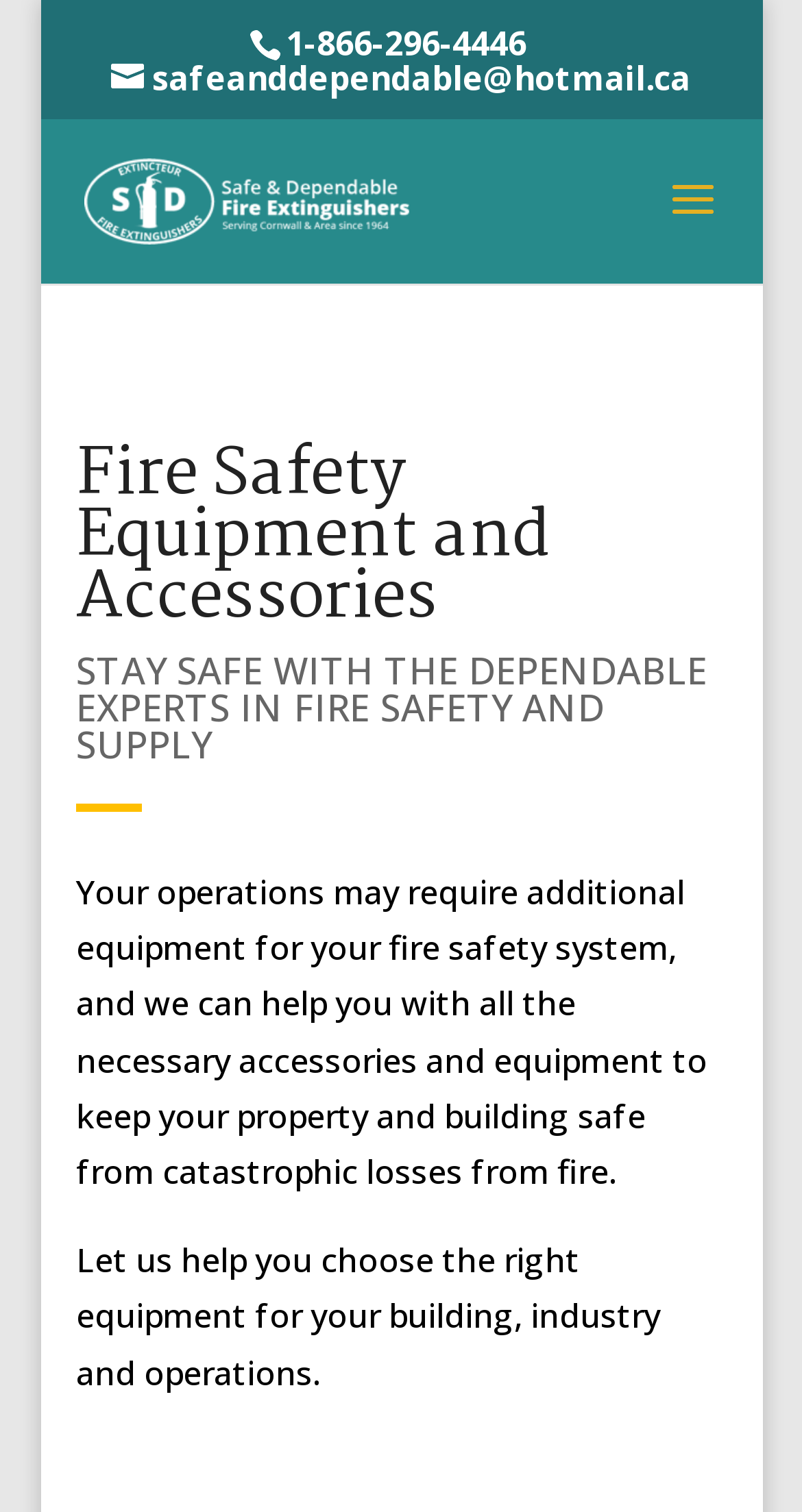What type of equipment is the company providing?
Using the picture, provide a one-word or short phrase answer.

Fire safety equipment